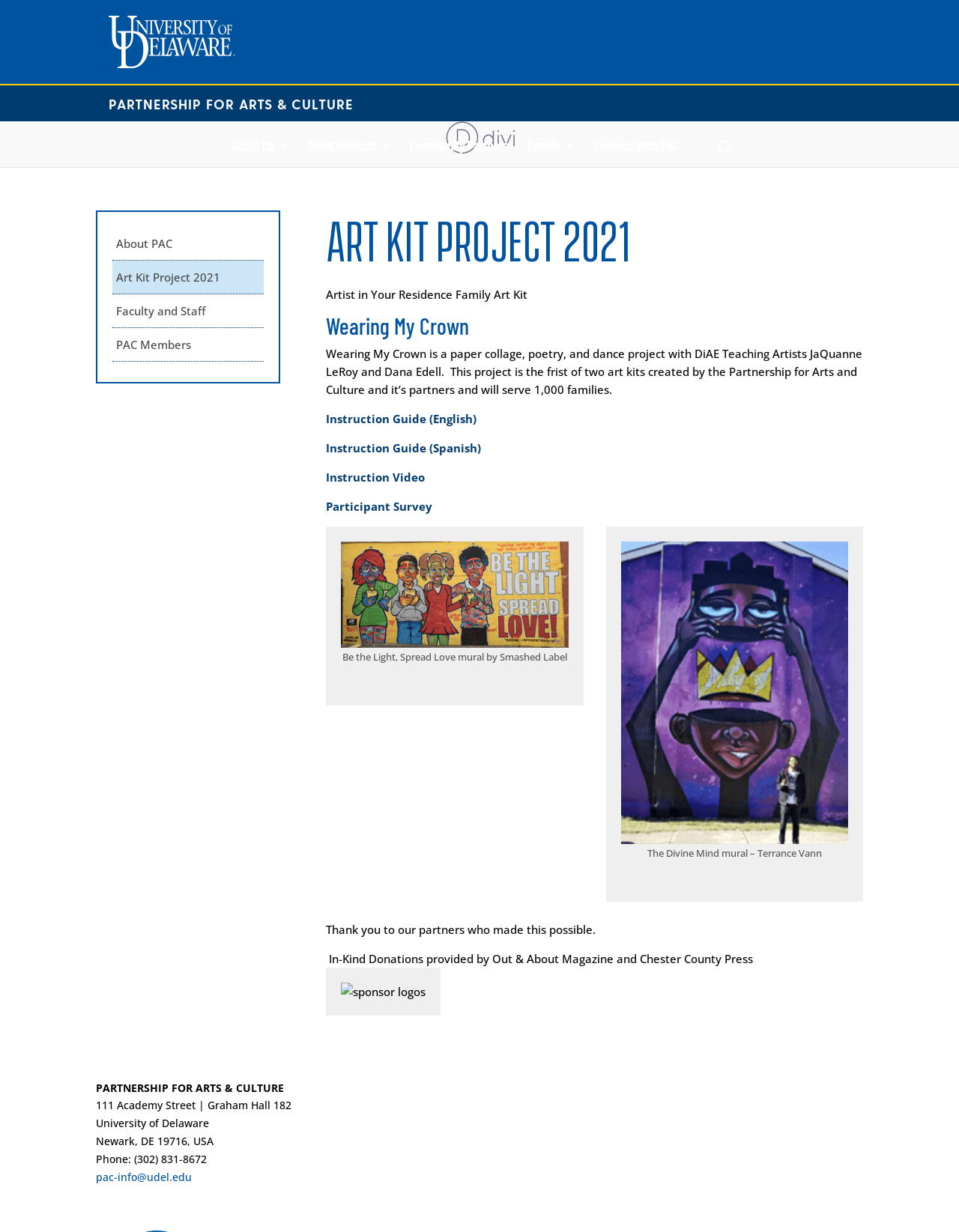Identify and provide the text of the main header on the webpage.

Art Kit Project 2021